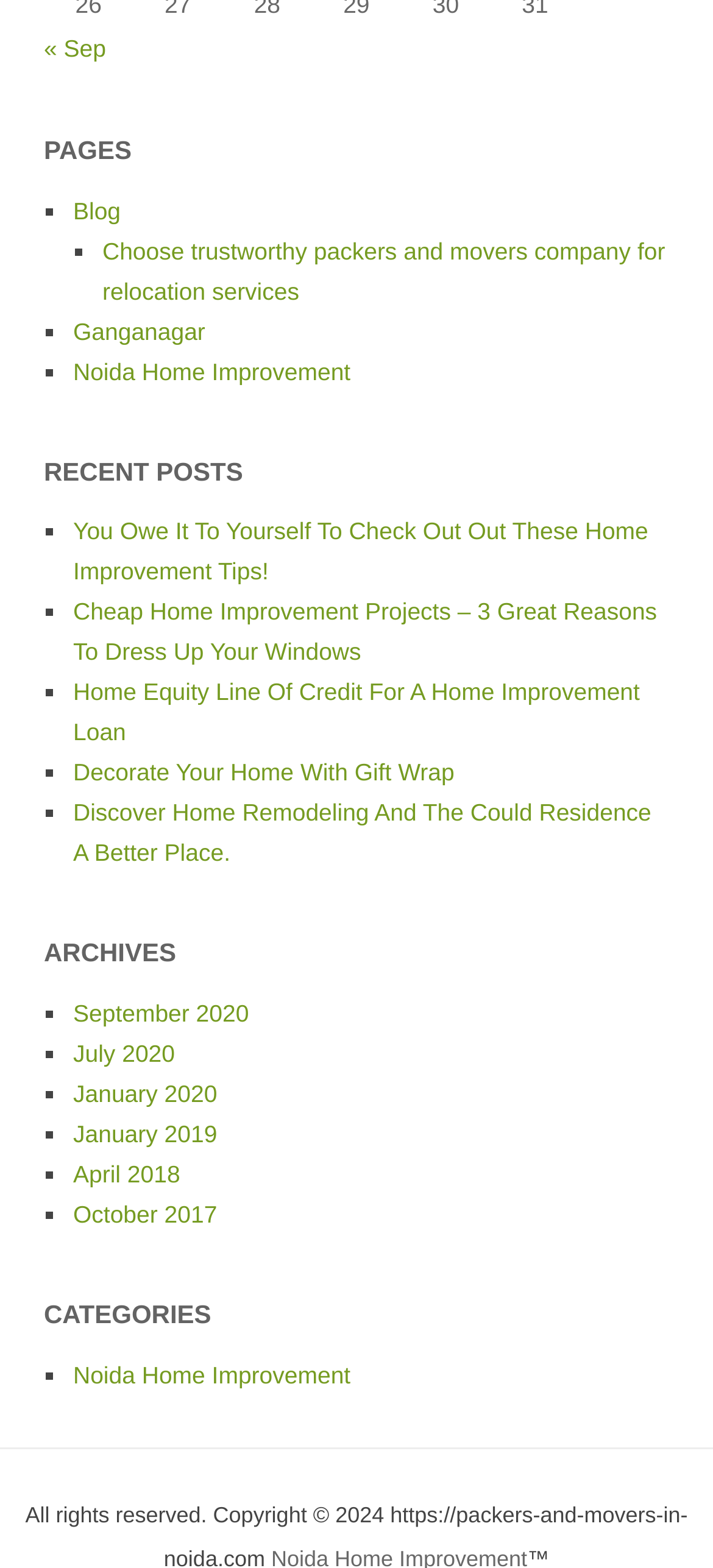Please provide the bounding box coordinates for the element that needs to be clicked to perform the following instruction: "Explore Noida Home Improvement category". The coordinates should be given as four float numbers between 0 and 1, i.e., [left, top, right, bottom].

[0.103, 0.868, 0.492, 0.885]